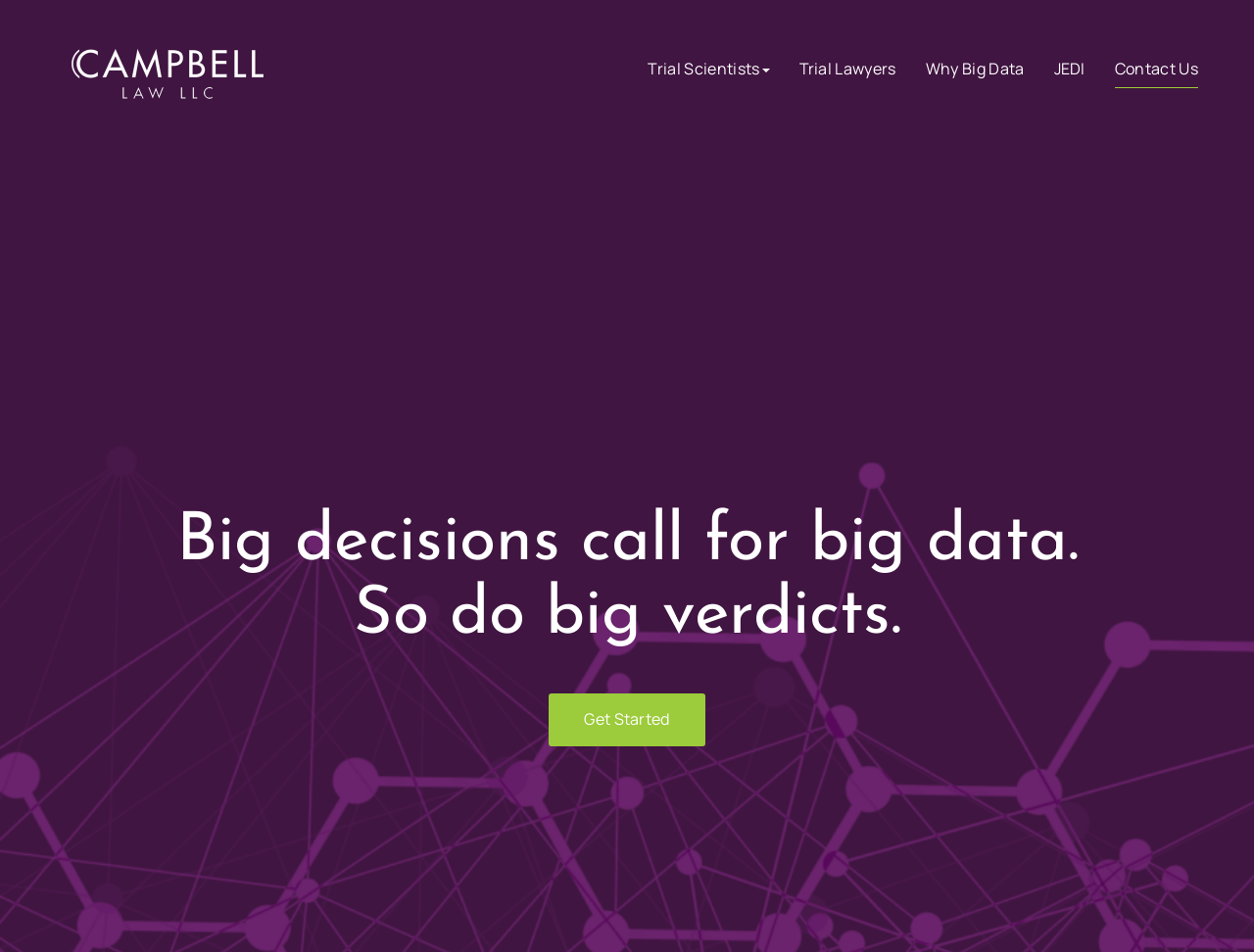Extract the heading text from the webpage.

Trial Scientists & Trial Lawyers at Campbell Law LLC